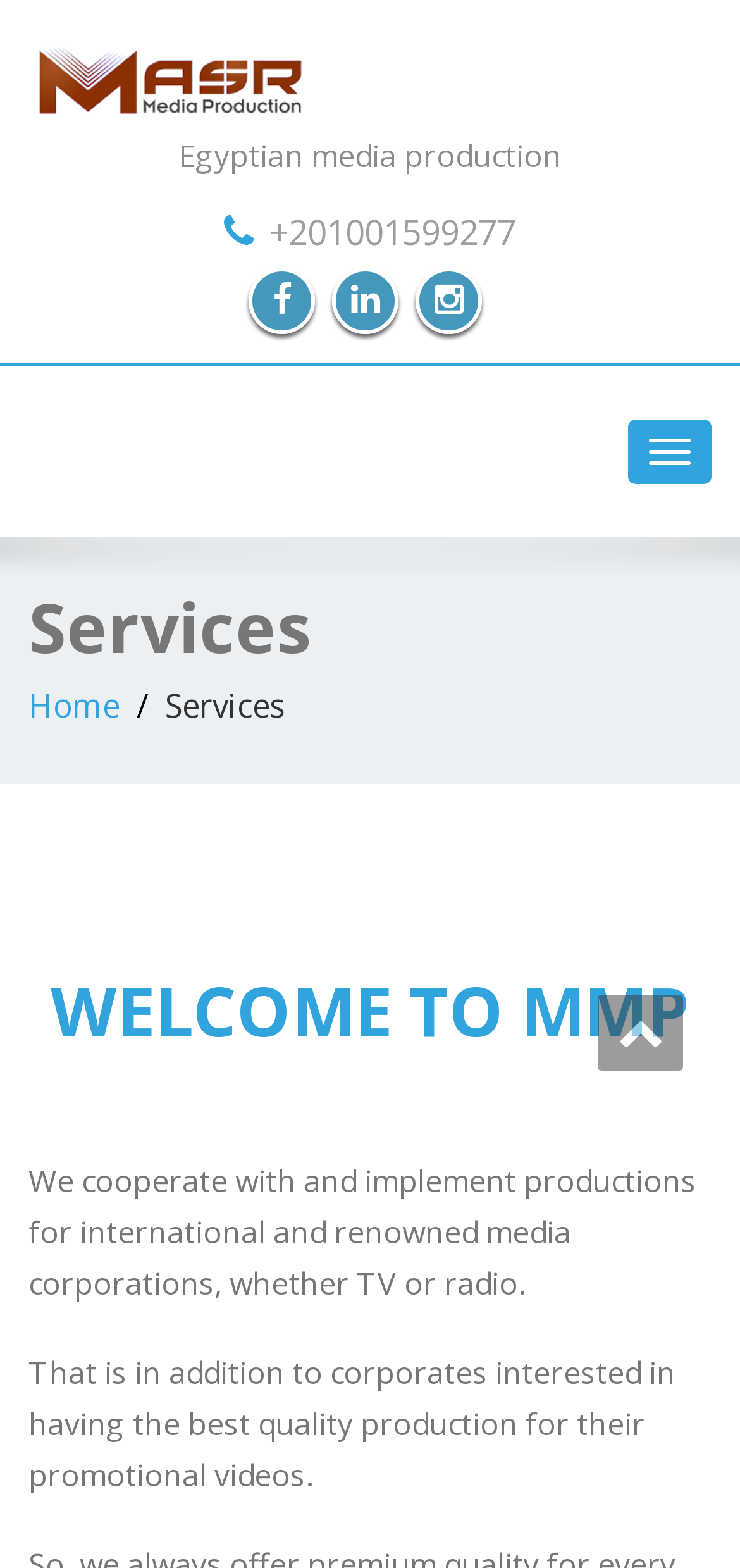Given the description: "Home", determine the bounding box coordinates of the UI element. The coordinates should be formatted as four float numbers between 0 and 1, [left, top, right, bottom].

[0.038, 0.436, 0.162, 0.464]